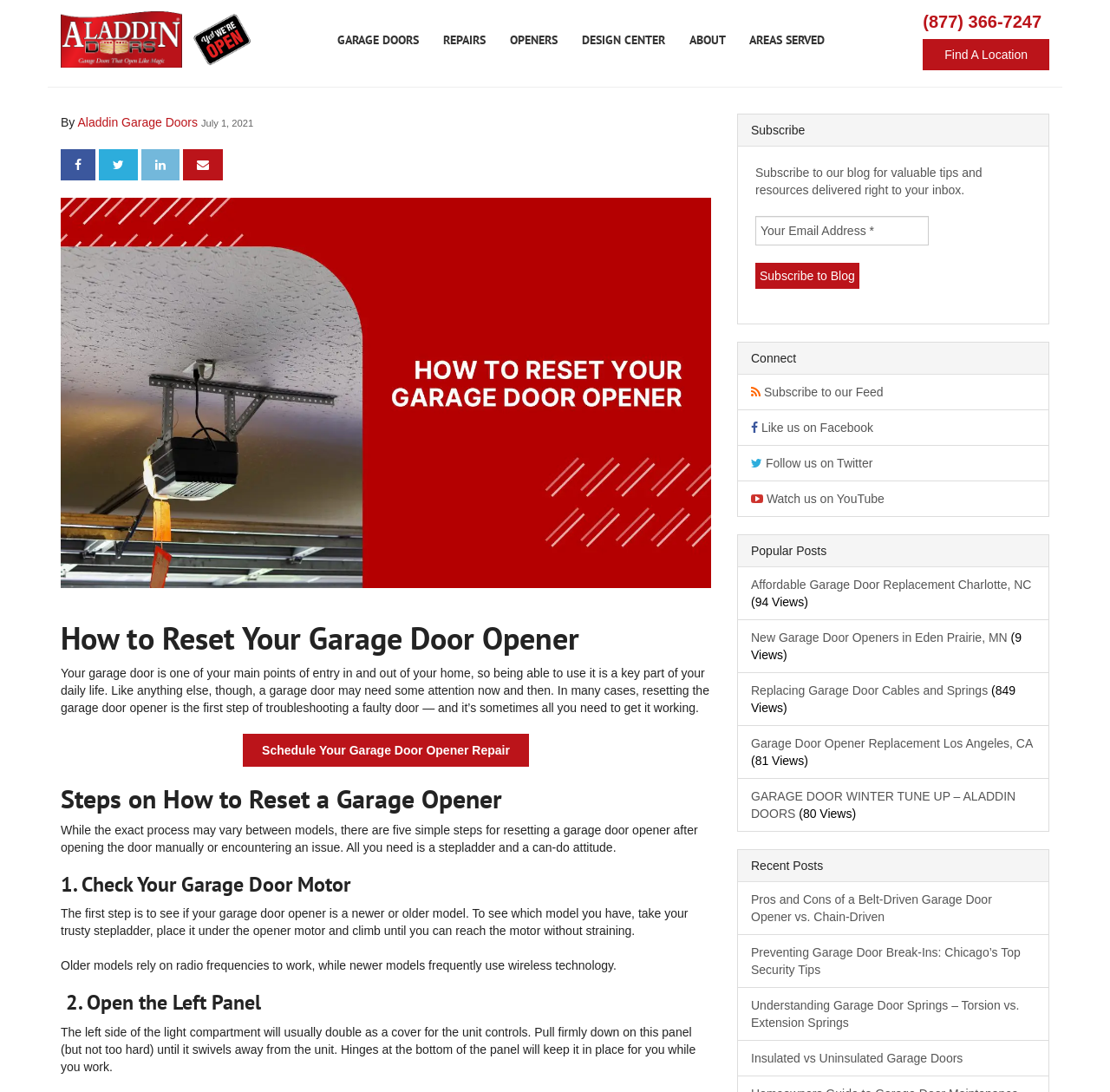Extract the top-level heading from the webpage and provide its text.

How to Reset a Garage Door Opener